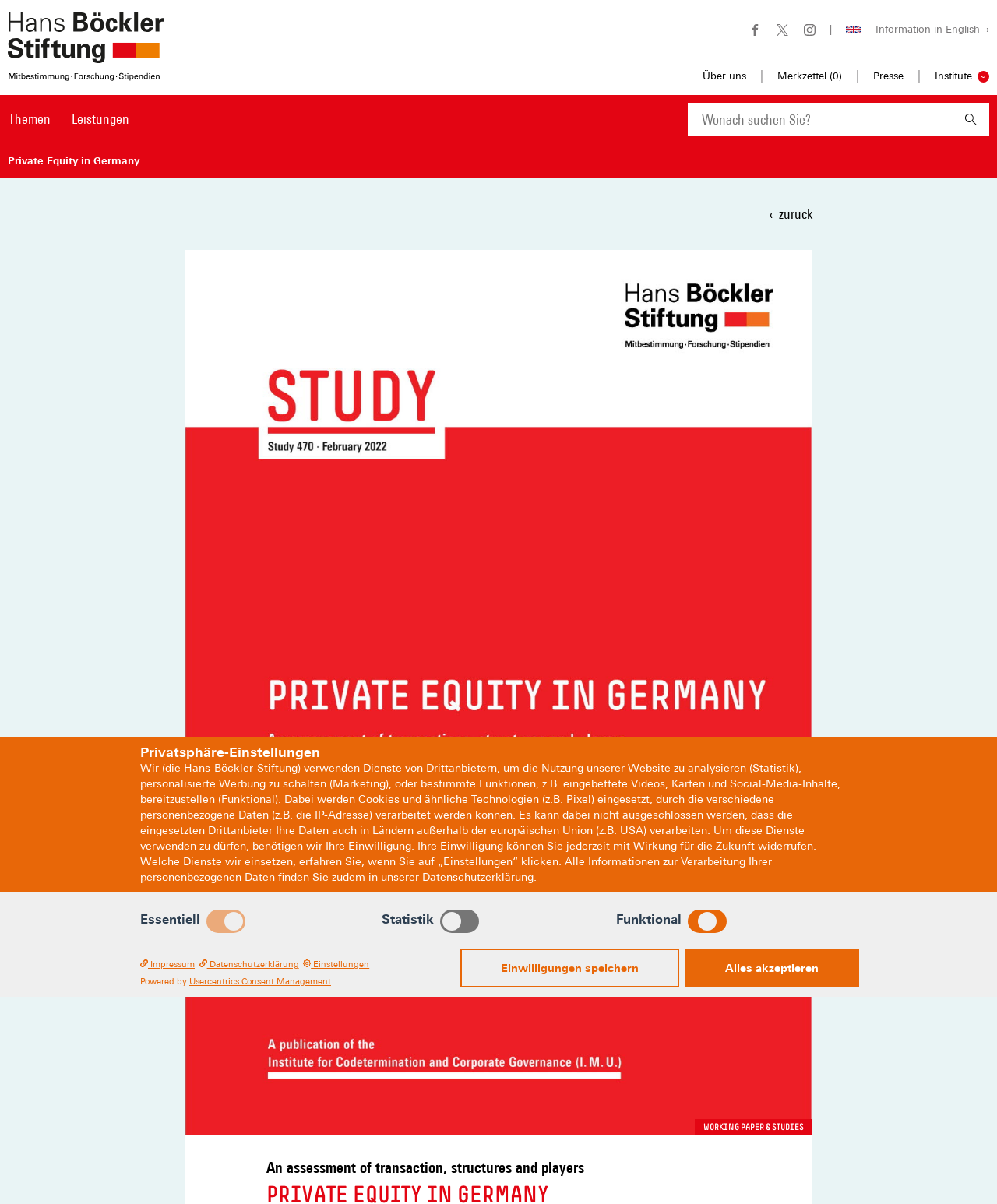Determine the bounding box coordinates of the region that needs to be clicked to achieve the task: "Search for something".

[0.955, 0.085, 0.992, 0.113]